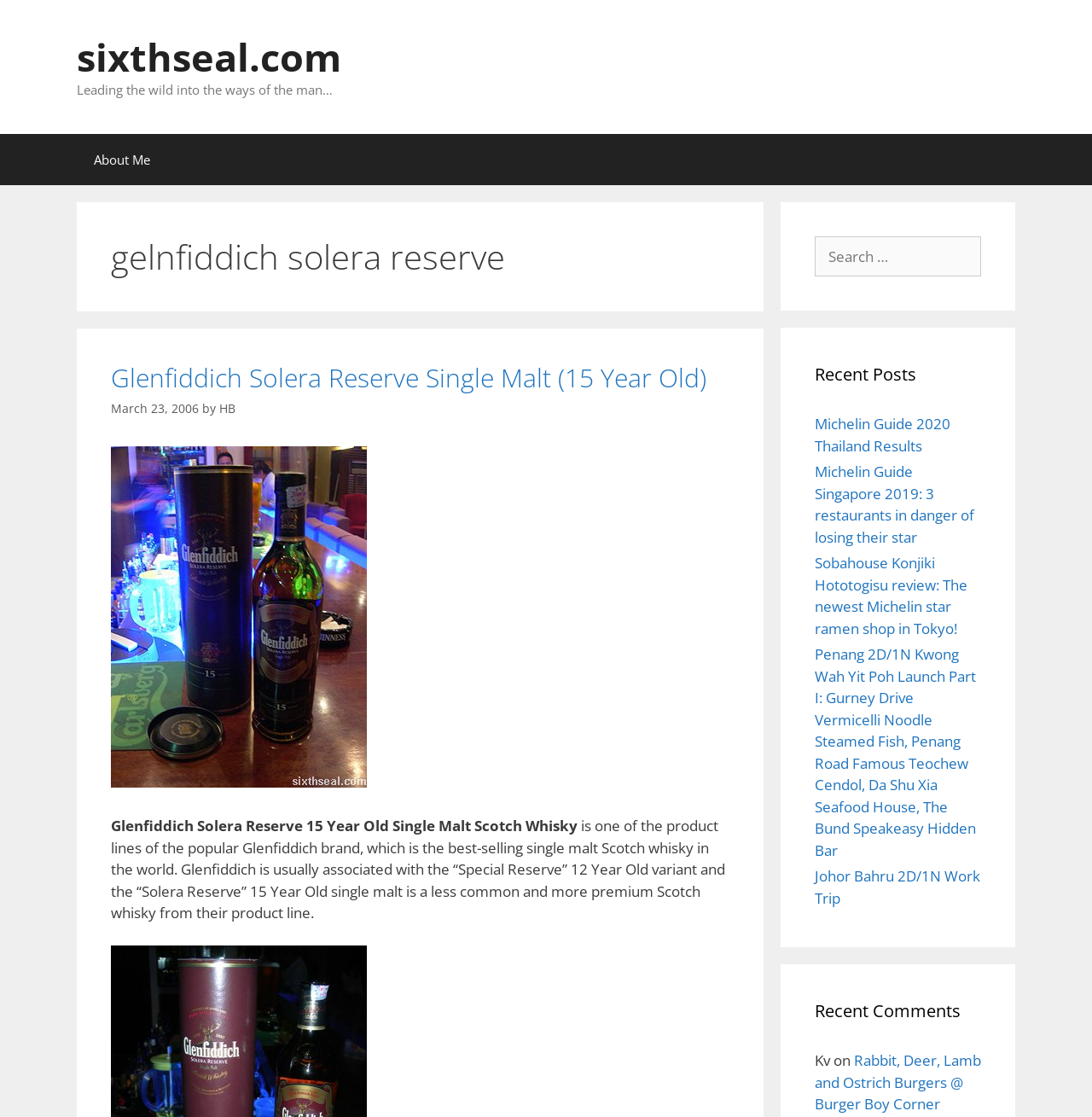Point out the bounding box coordinates of the section to click in order to follow this instruction: "Click on the 'About Me' link".

[0.07, 0.12, 0.153, 0.165]